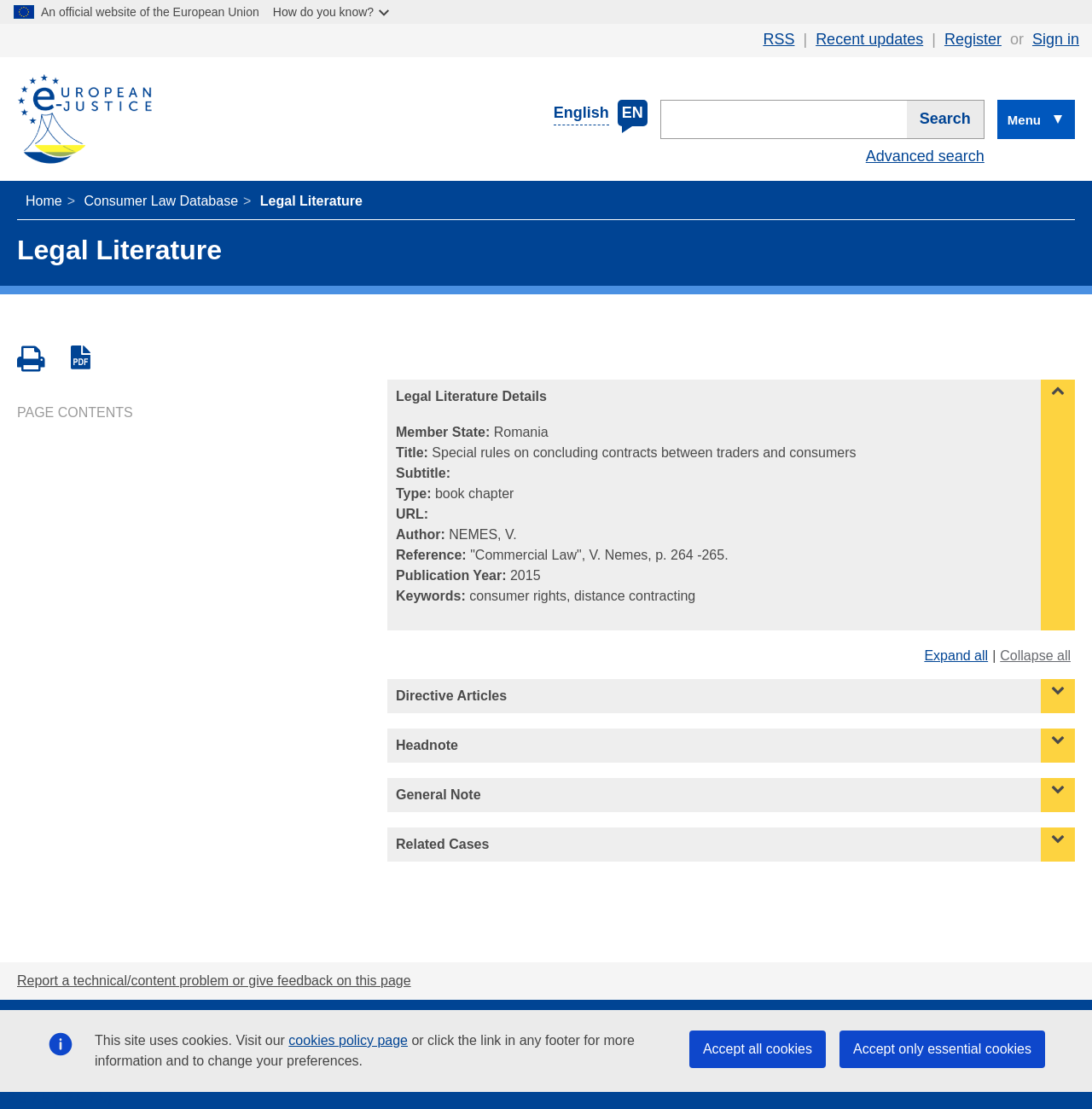Please provide a one-word or short phrase answer to the question:
What is the type of the legal literature?

book chapter